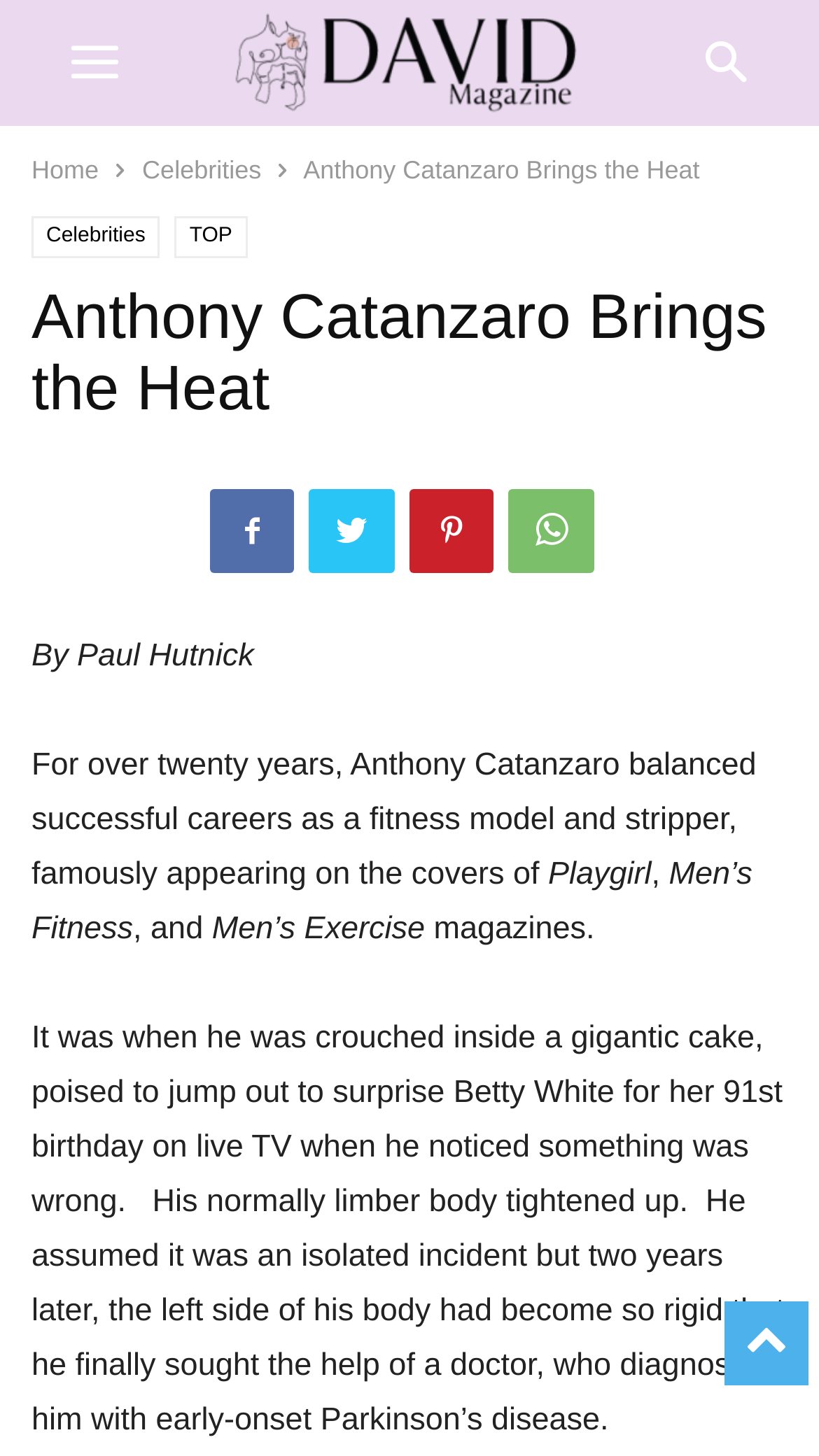What is the name of the celebrity Anthony Catanzaro surprised on live TV?
We need a detailed and meticulous answer to the question.

According to the text, Anthony Catanzaro was crouched inside a gigantic cake, poised to jump out to surprise Betty White for her 91st birthday on live TV.